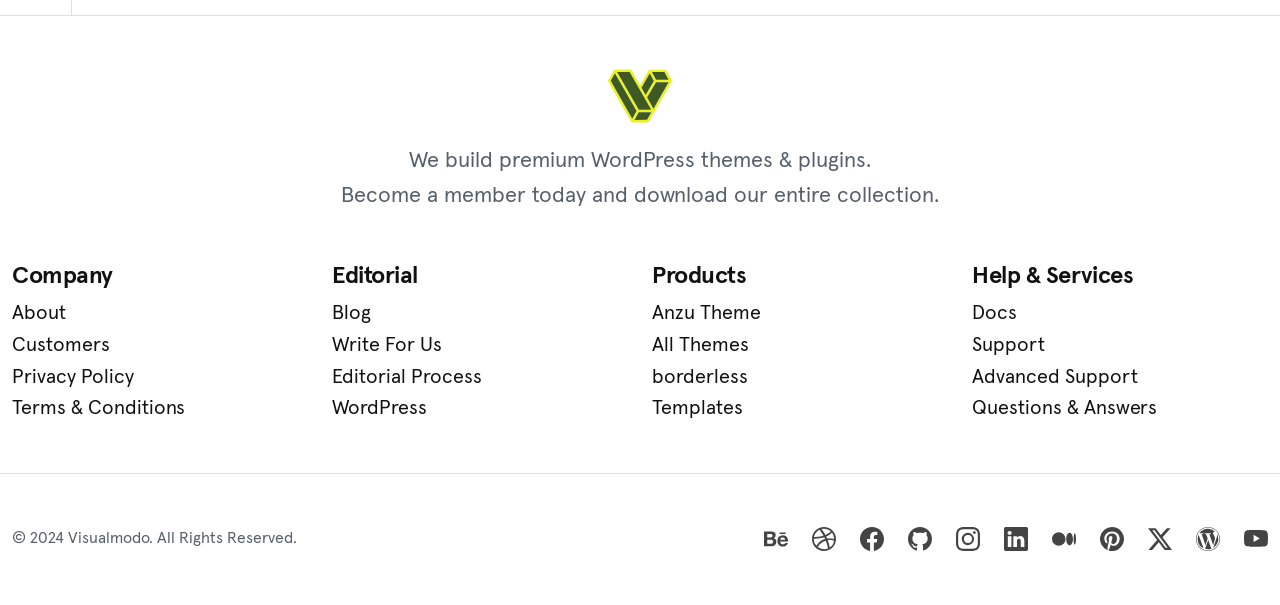How can users get support from the company?
Answer with a single word or phrase by referring to the visual content.

Docs, Support, Advanced Support